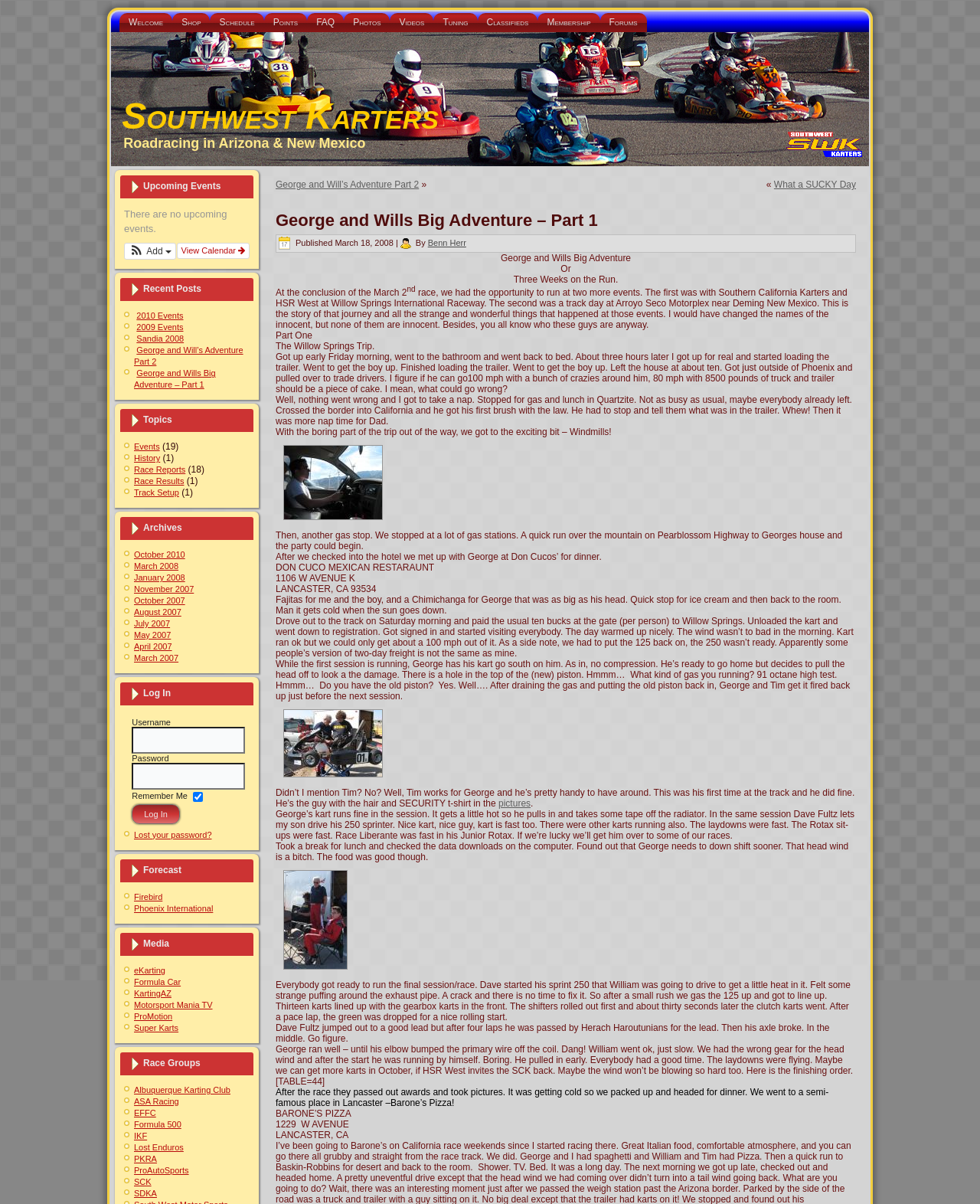Provide the bounding box coordinates of the section that needs to be clicked to accomplish the following instruction: "Click on the 'Welcome' link."

[0.122, 0.011, 0.176, 0.027]